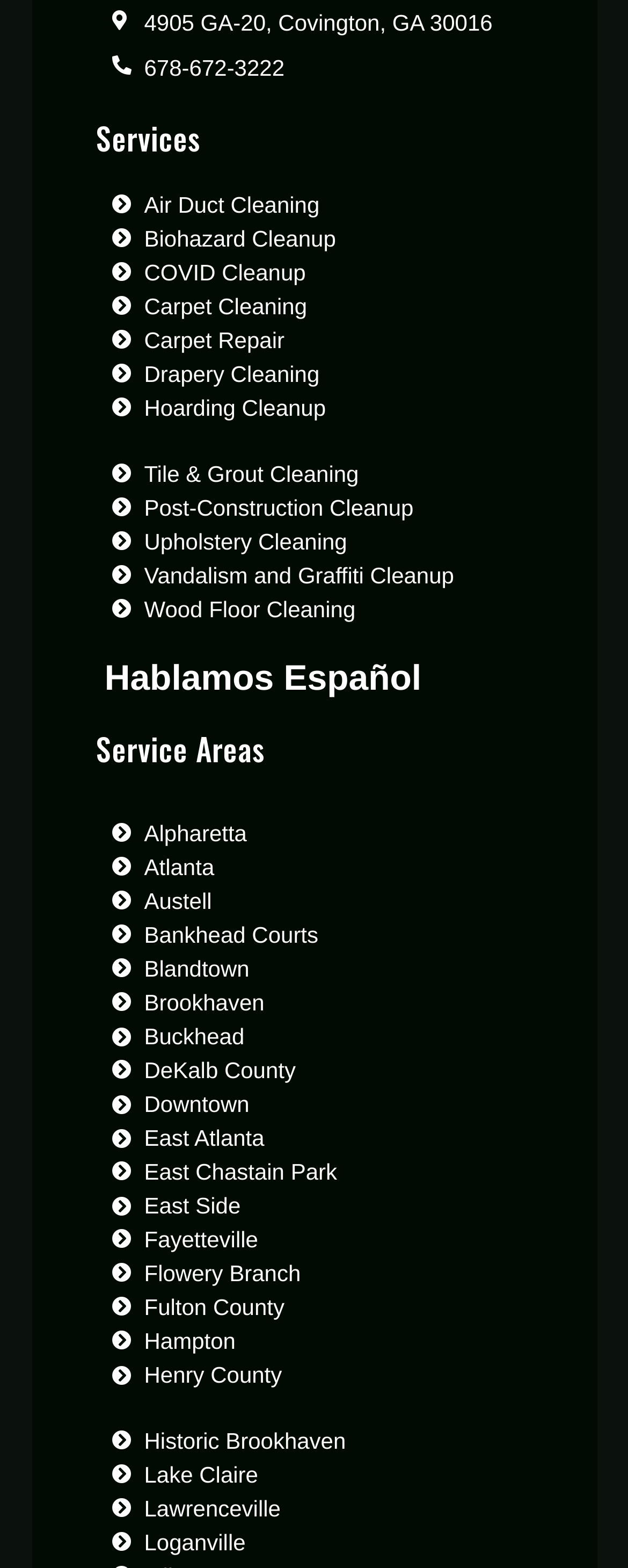Determine the bounding box coordinates for the clickable element to execute this instruction: "View Air Duct Cleaning services". Provide the coordinates as four float numbers between 0 and 1, i.e., [left, top, right, bottom].

[0.178, 0.12, 0.822, 0.142]